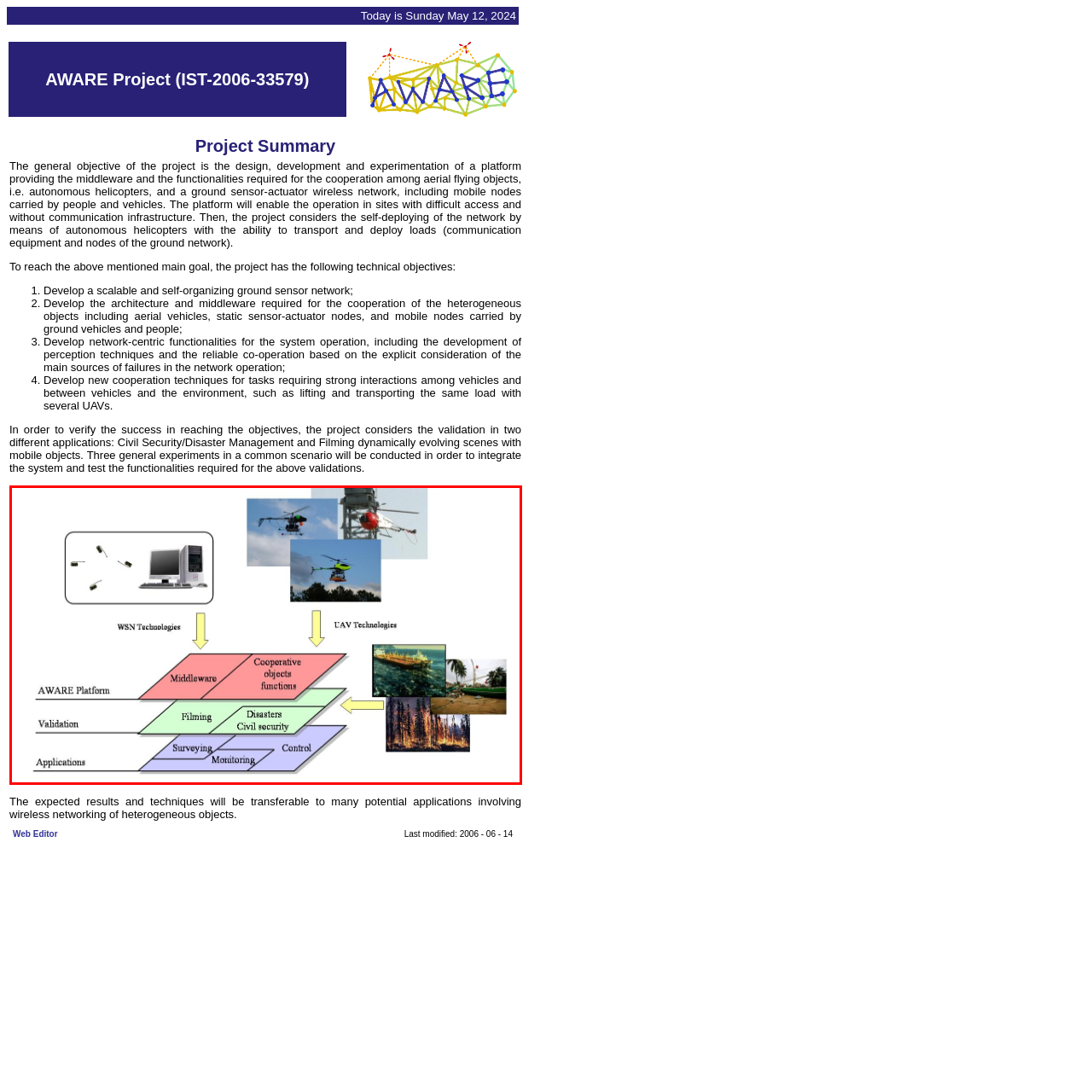Direct your attention to the segment of the image enclosed by the red boundary and answer the ensuing question in detail: What are the applications of middleware and cooperative object functions?

The middleware and cooperative object functions have various applications, including filming, disaster management, civil security, surveying, monitoring, and control, as specified in the central section of the diagram.